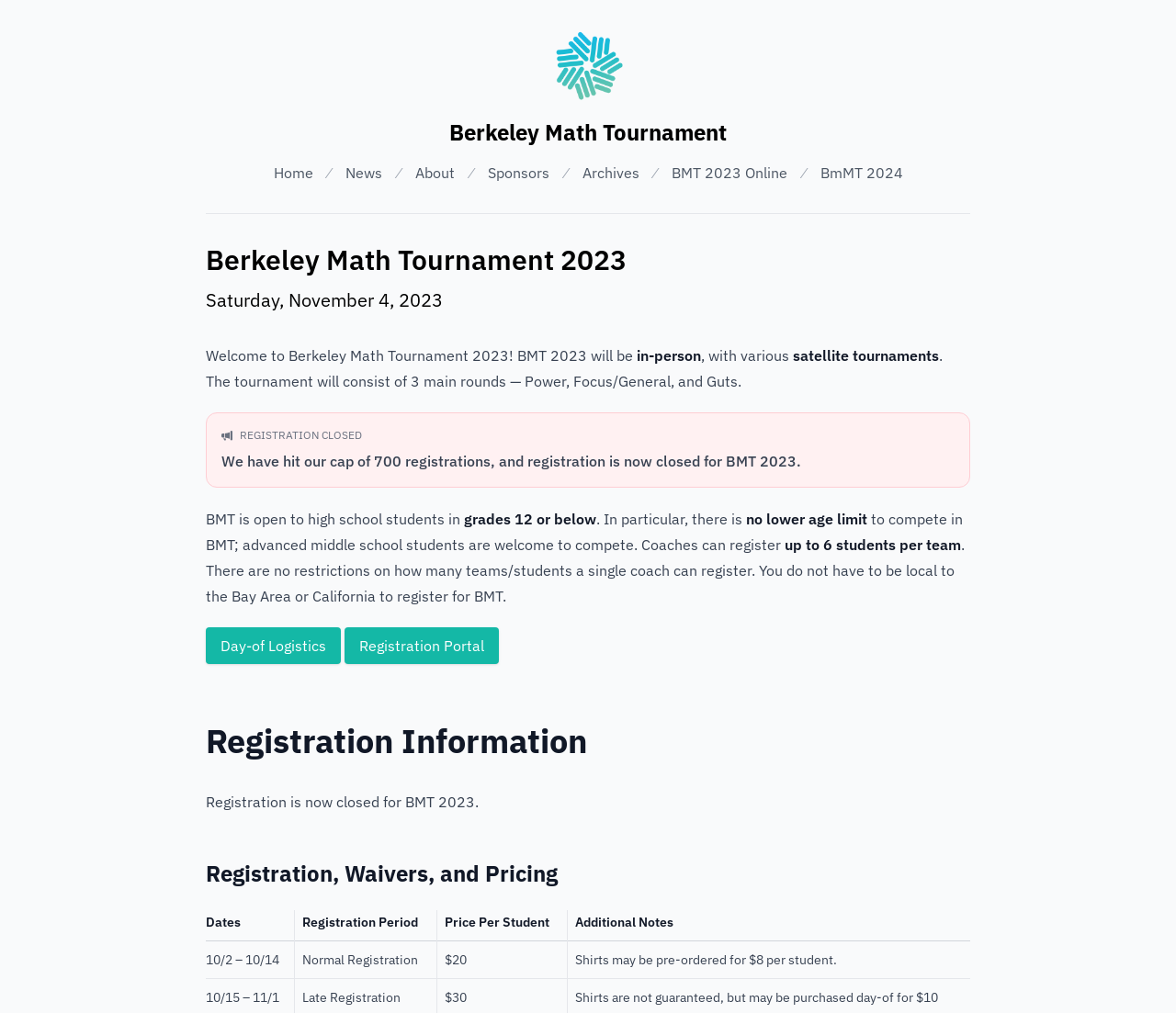Extract the main heading from the webpage content.

Berkeley Math Tournament 2023